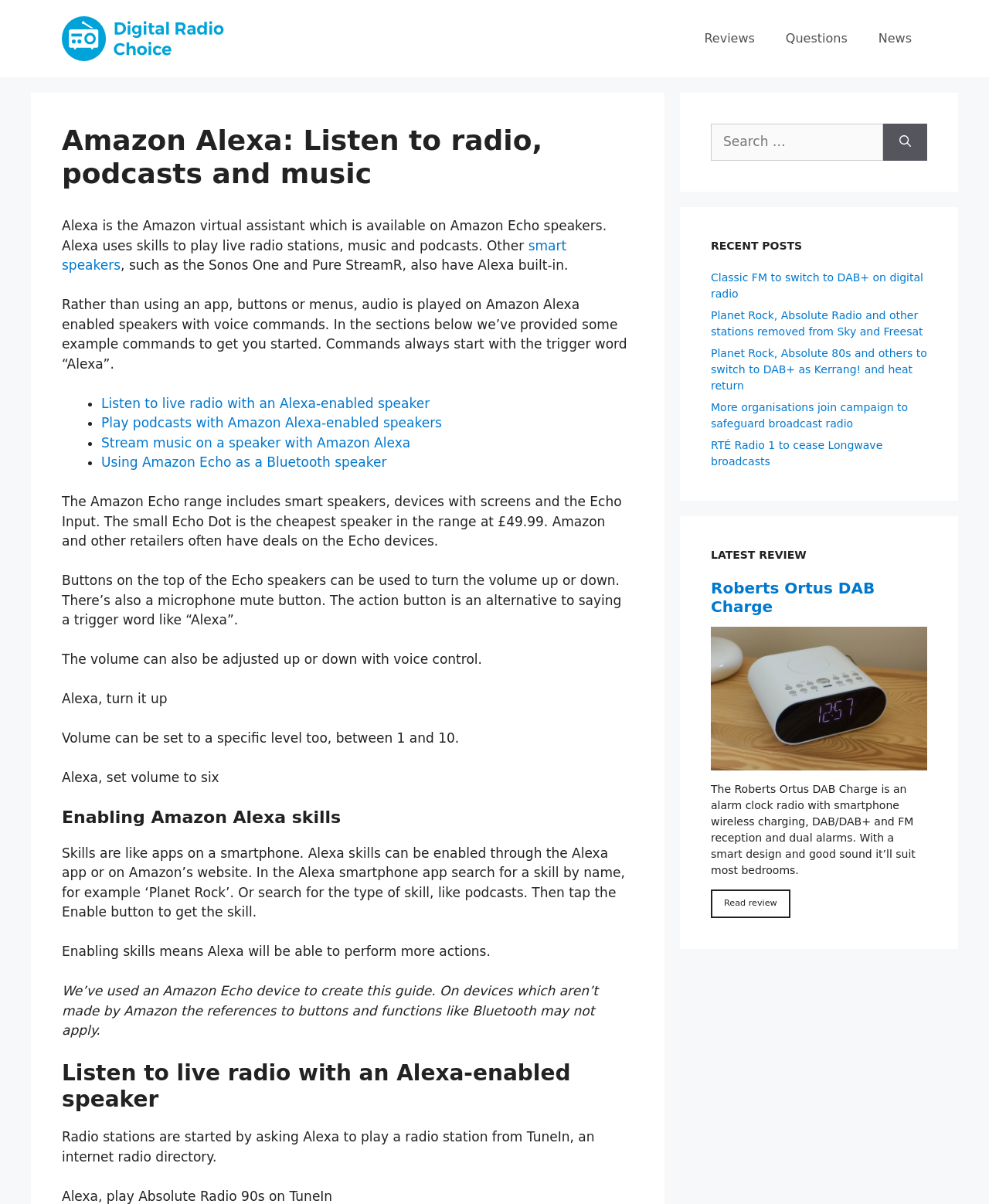Show the bounding box coordinates of the region that should be clicked to follow the instruction: "Search for something."

[0.719, 0.103, 0.893, 0.133]